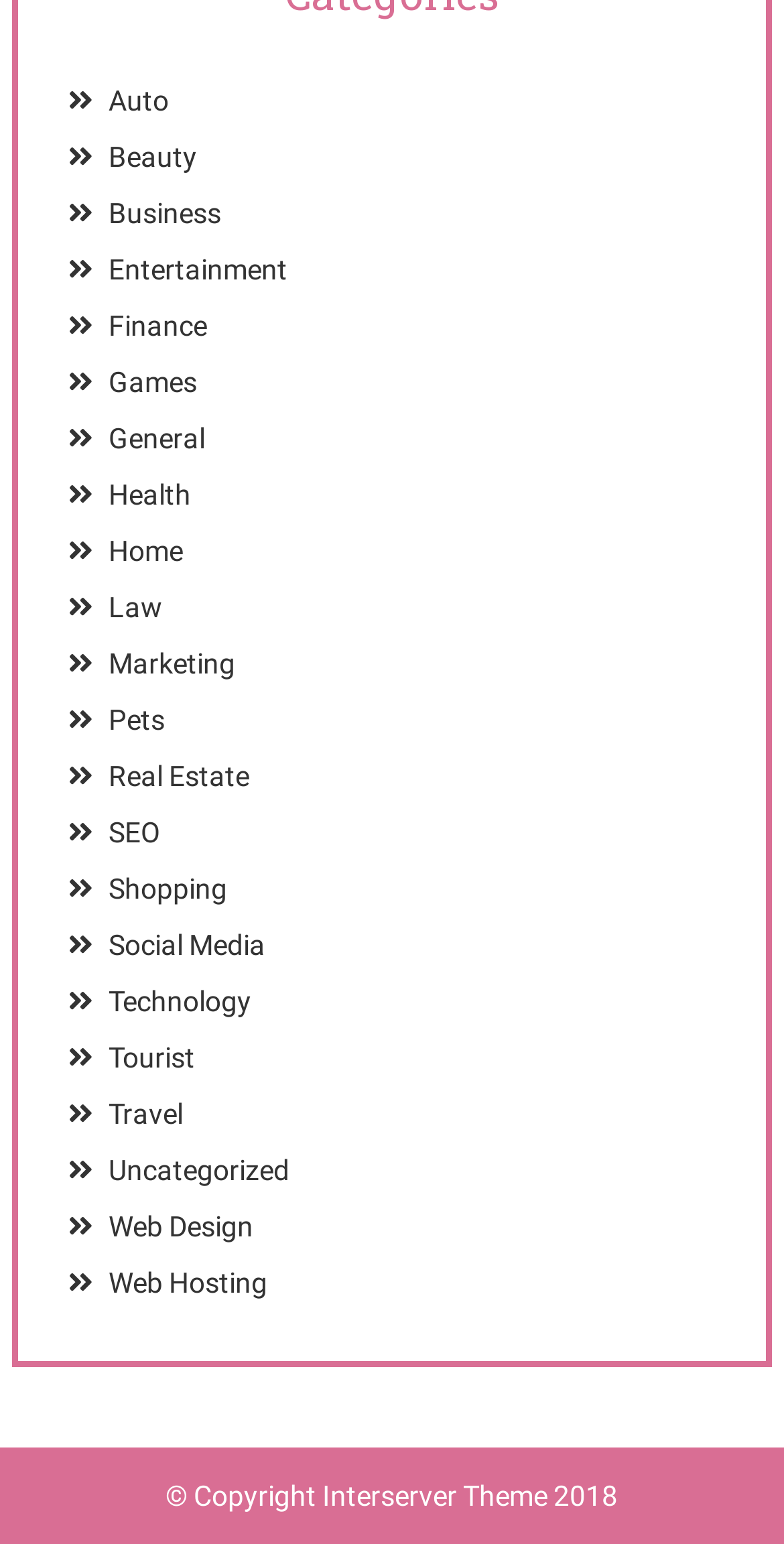Answer the question below in one word or phrase:
What categories are available on this webpage?

Various categories